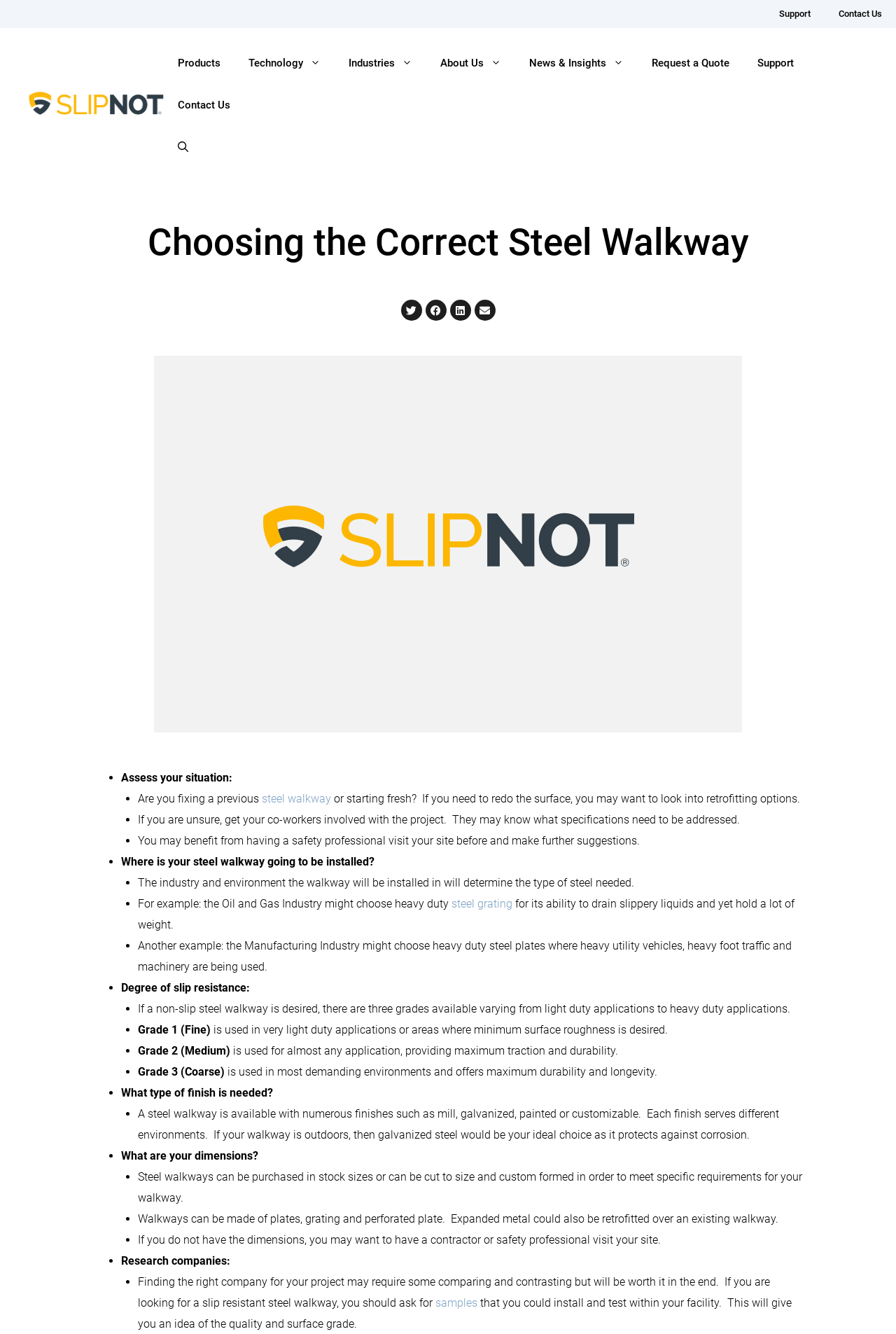Examine the screenshot and answer the question in as much detail as possible: What is the purpose of galvanized steel?

As mentioned on the webpage, galvanized steel is ideal for outdoor use because it protects against corrosion, making it a suitable choice for steel walkways installed outdoors.